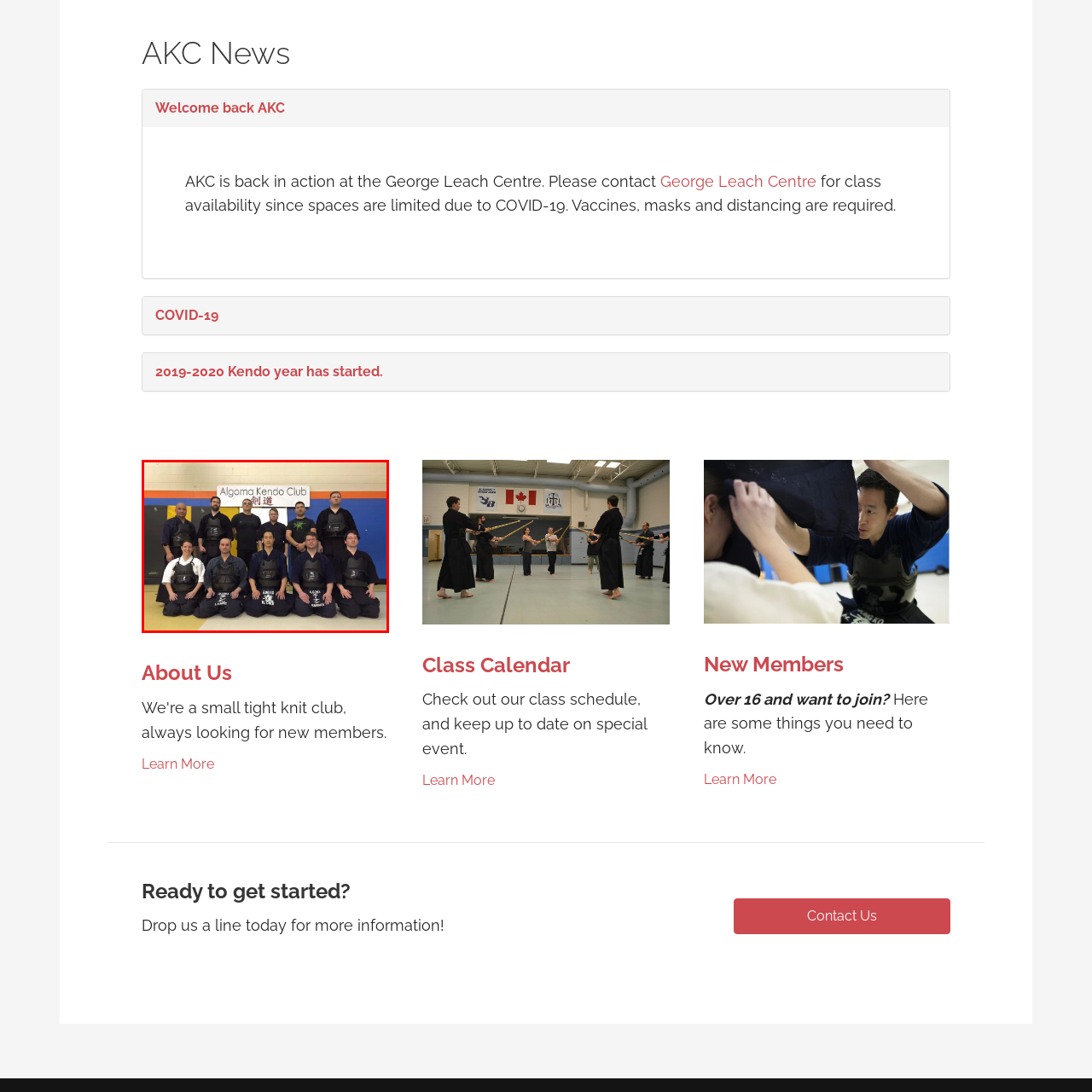Generate a detailed caption for the image within the red outlined area.

The image features a dedicated group of kendo practitioners from the Algoma Kendo Club. They are arranged in a semi-circle, showcasing their commitment to the martial art. The front row consists of four individuals kneeling, while the back row stands behind them, all dressed in traditional kendo attire, including protective gear. The setting is inside a dojo, and a prominent sign in the background reads "Algoma Kendo Club" both in English and Kanji. The colorful walls of the dojo reflect a vibrant training environment, emphasizing the club's focus on fostering skills in kendo. This collective representation celebrates the spirit of camaraderie and the dedication of its members to the discipline of kendo.